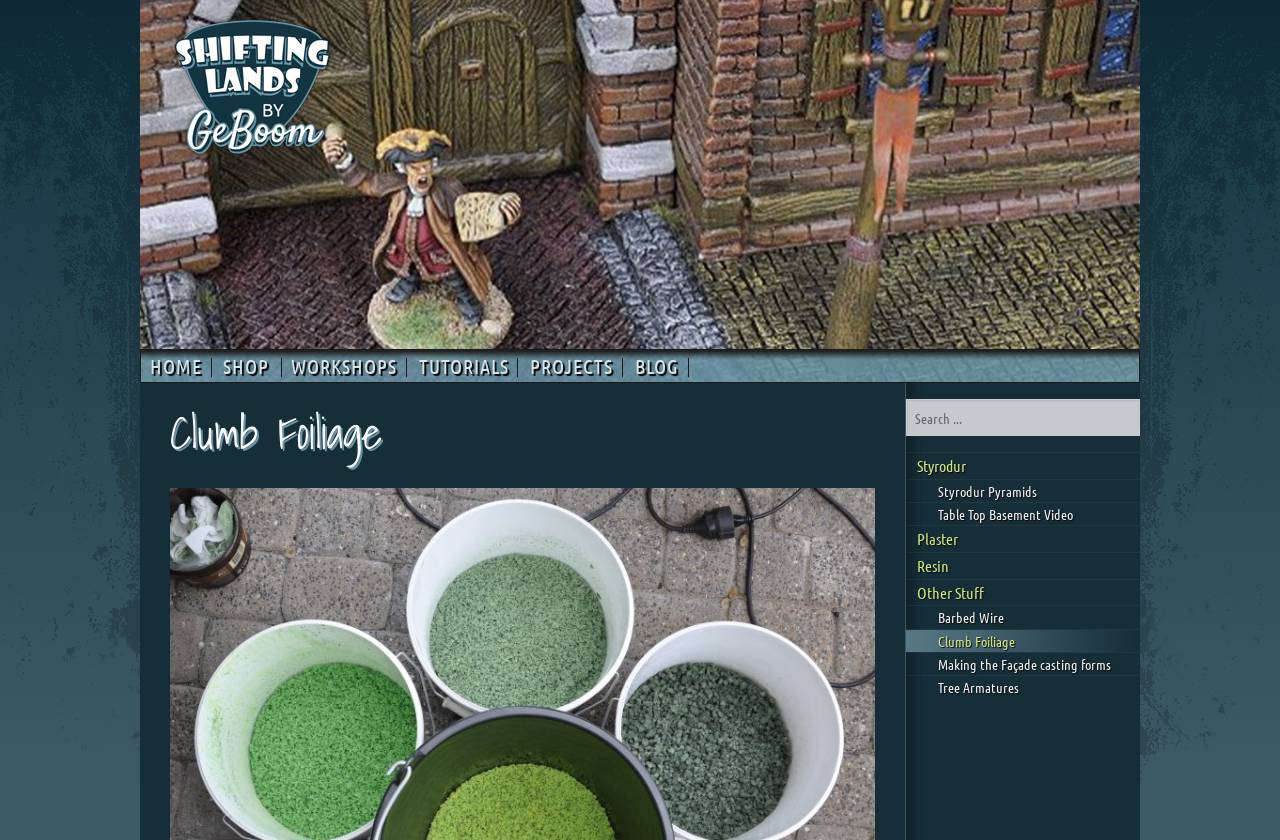Please give a succinct answer using a single word or phrase:
How many main navigation links are there?

6